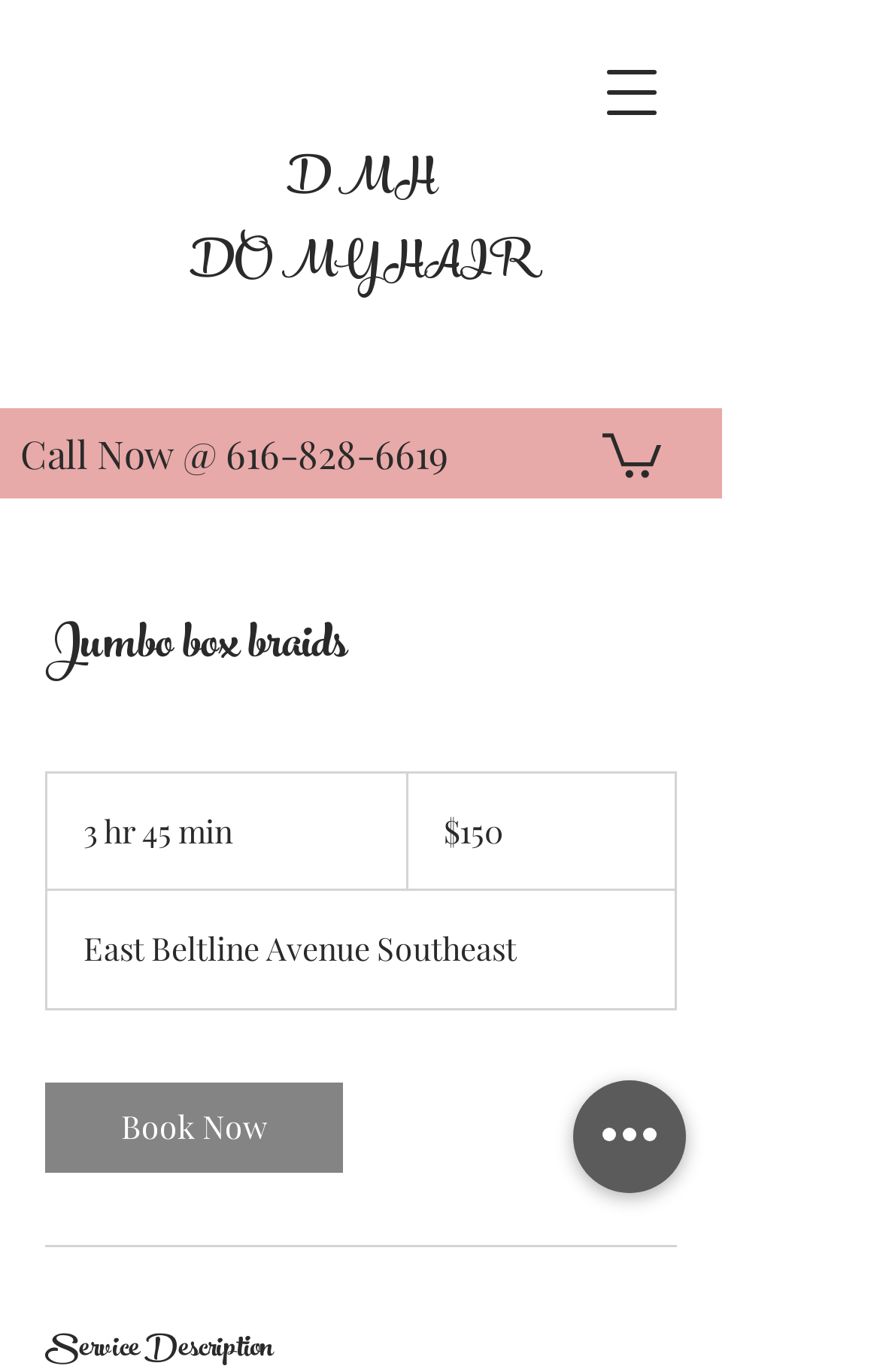What is the price of the jumbo box braids service?
Observe the image and answer the question with a one-word or short phrase response.

150 US dollars